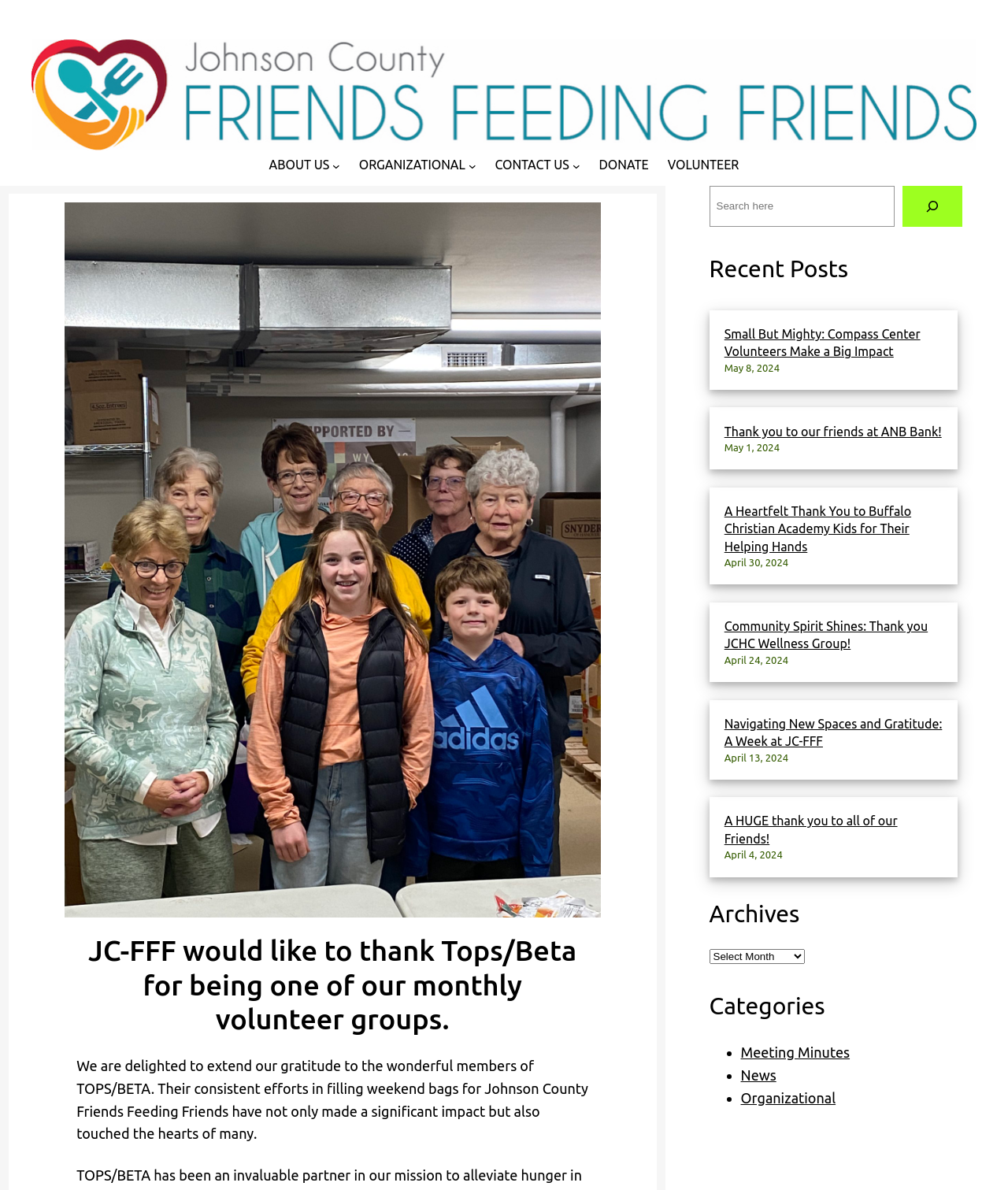Calculate the bounding box coordinates for the UI element based on the following description: "name="s" placeholder="Search here"". Ensure the coordinates are four float numbers between 0 and 1, i.e., [left, top, right, bottom].

[0.704, 0.156, 0.887, 0.19]